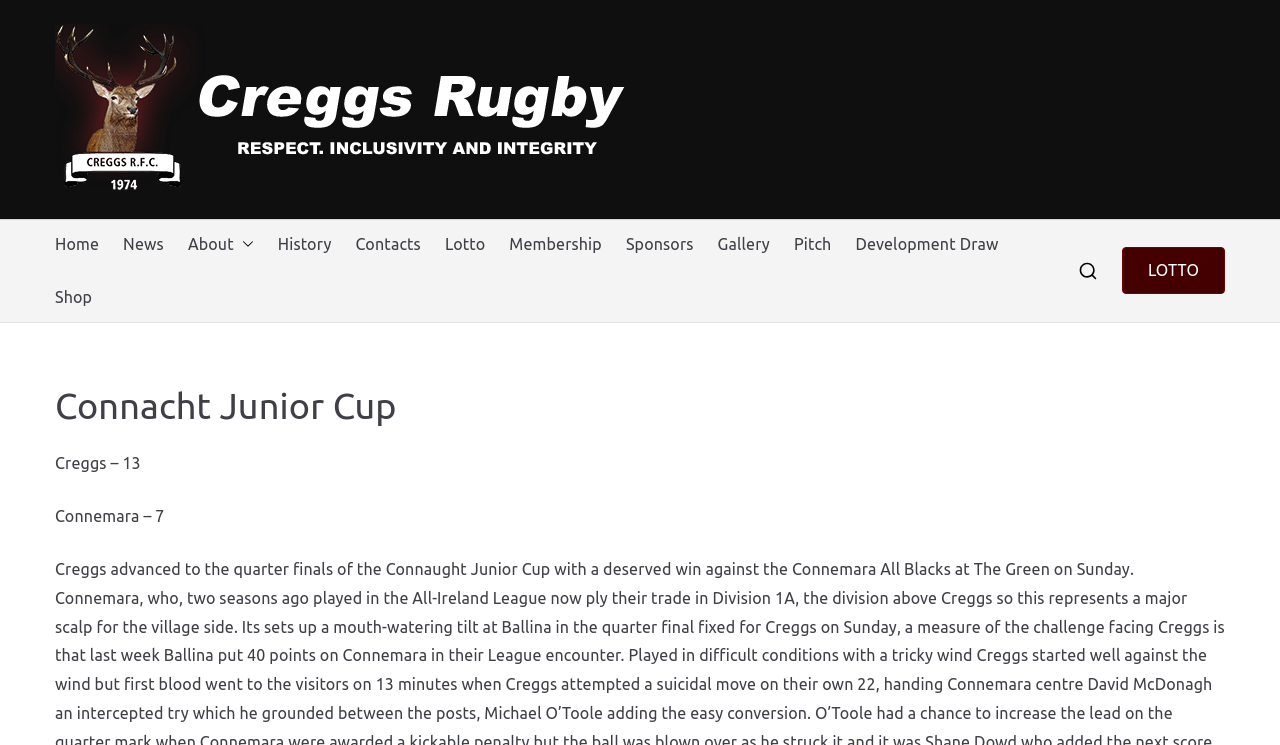Please predict the bounding box coordinates of the element's region where a click is necessary to complete the following instruction: "View the Lotto page". The coordinates should be represented by four float numbers between 0 and 1, i.e., [left, top, right, bottom].

[0.877, 0.332, 0.957, 0.395]